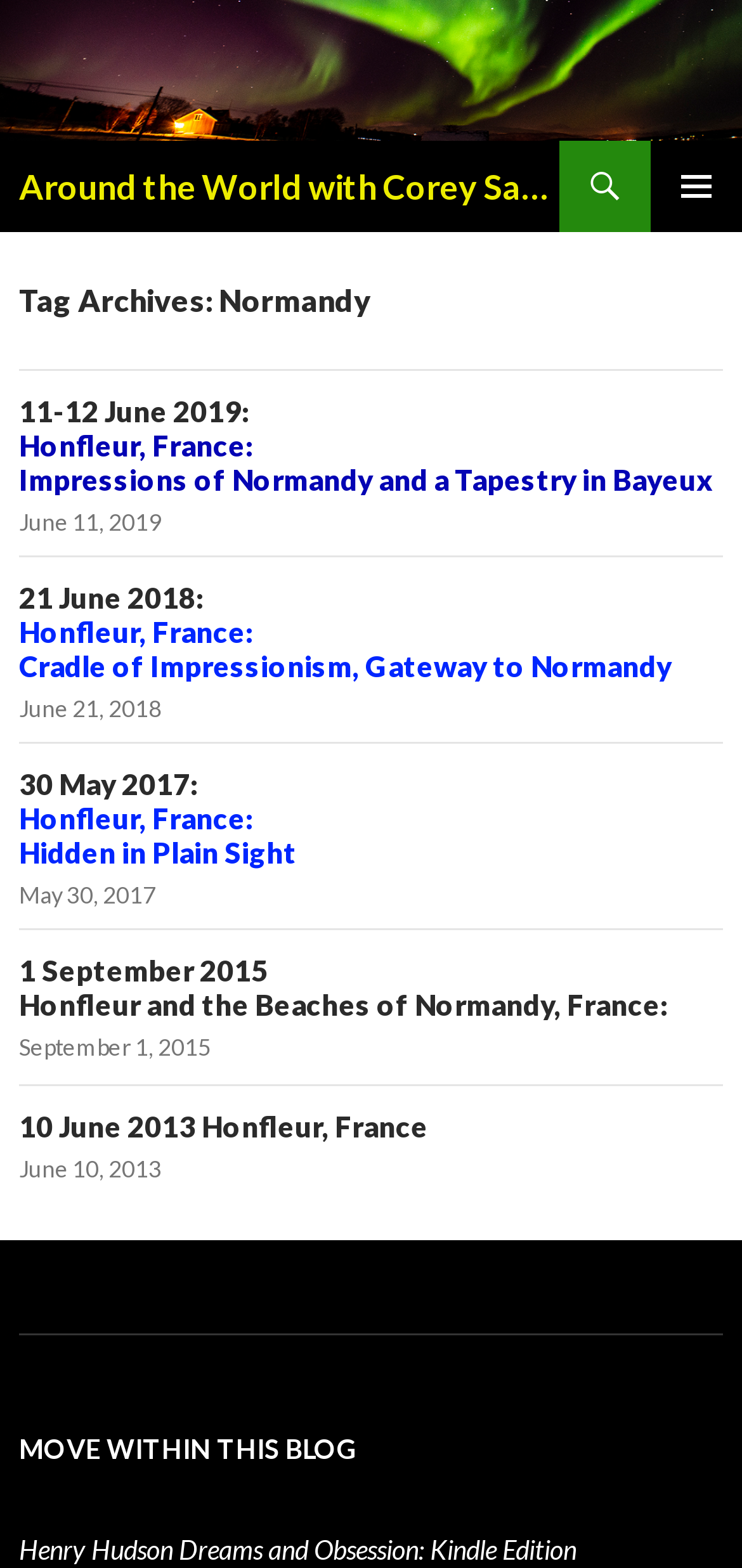Please find the bounding box coordinates of the element that you should click to achieve the following instruction: "Go to primary menu". The coordinates should be presented as four float numbers between 0 and 1: [left, top, right, bottom].

[0.877, 0.09, 1.0, 0.148]